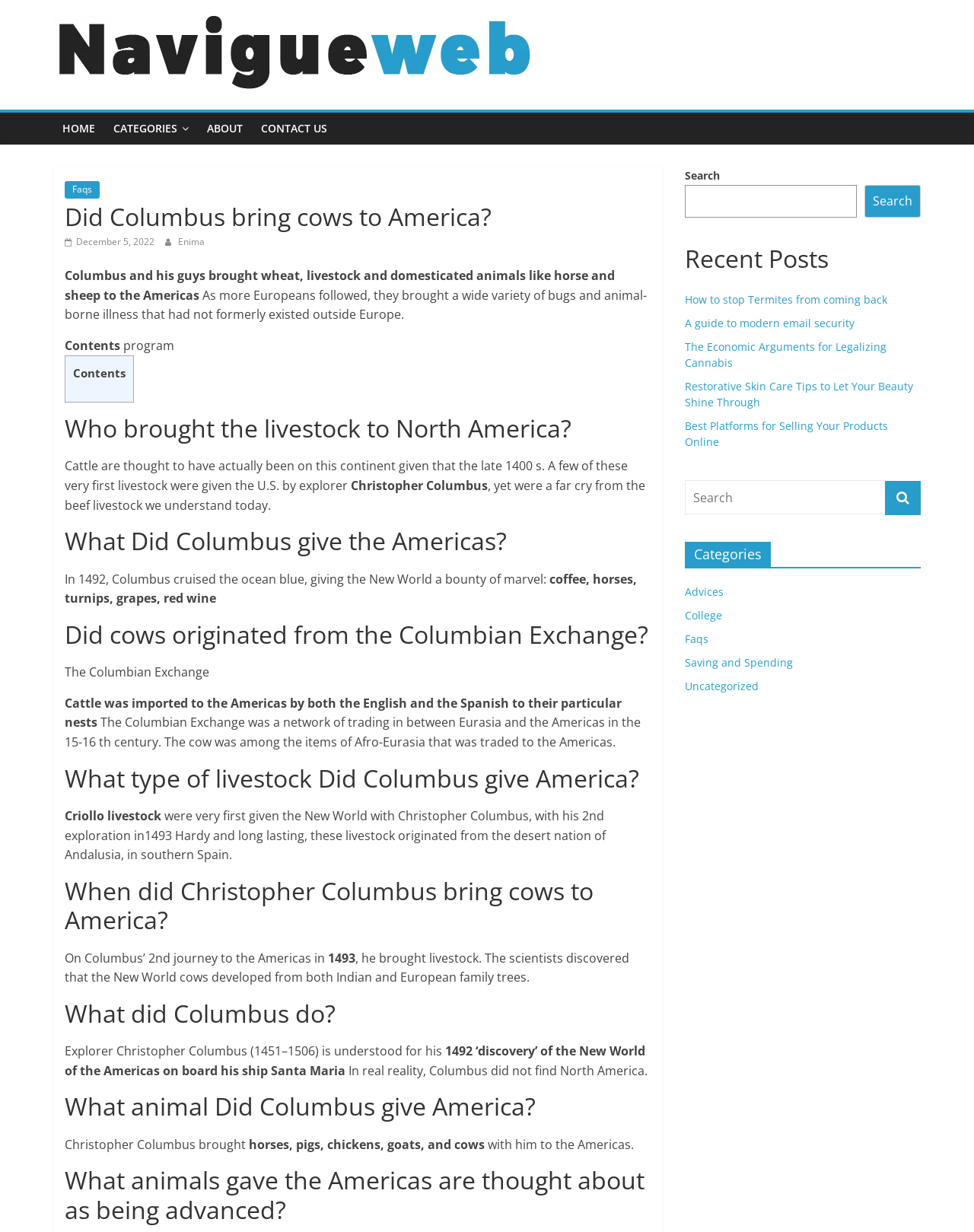Use the details in the image to answer the question thoroughly: 
What type of animals did Columbus bring to America?

According to the webpage, Columbus and his men brought wheat, cattle, and domesticated animals like horses and sheep to the Americas. This information is provided in the static text elements on the webpage.